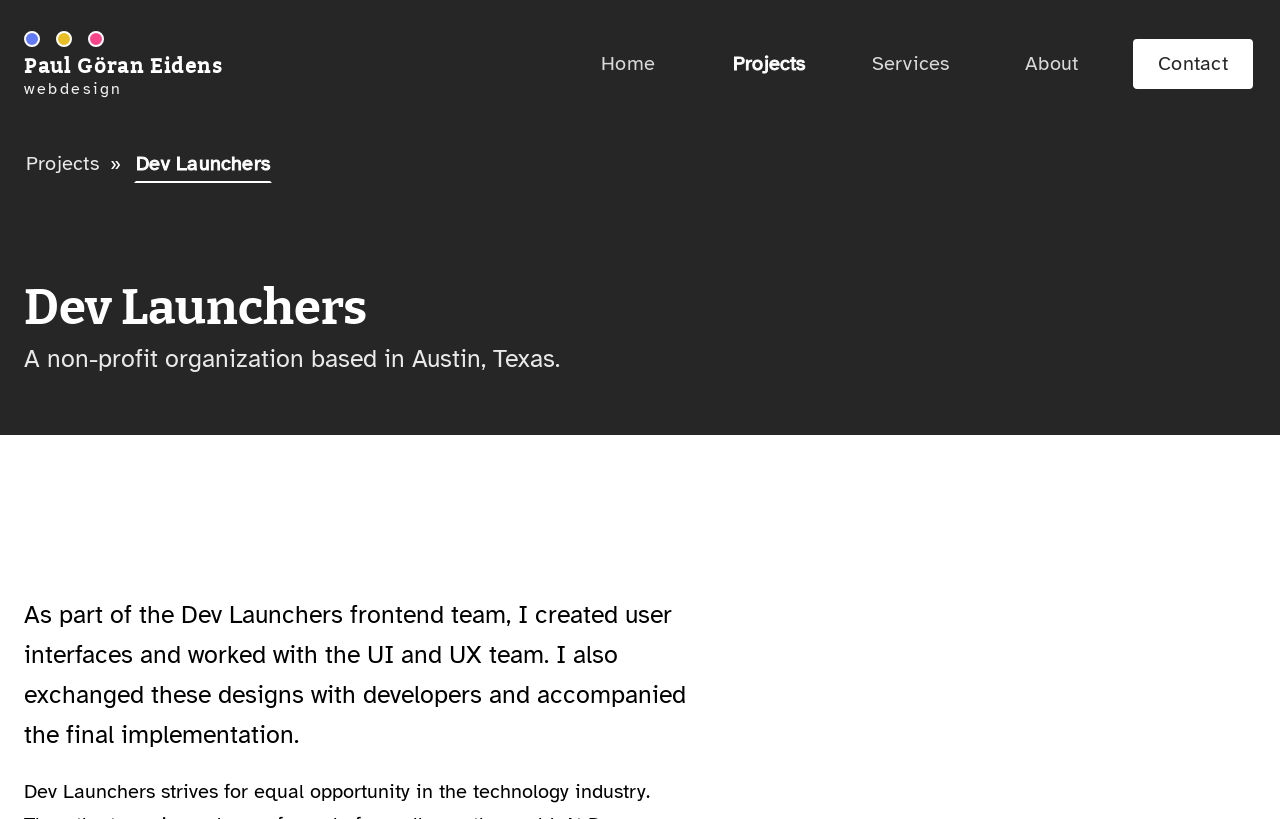From the webpage screenshot, predict the bounding box coordinates (top-left x, top-left y, bottom-right x, bottom-right y) for the UI element described here: Projects

[0.019, 0.176, 0.079, 0.224]